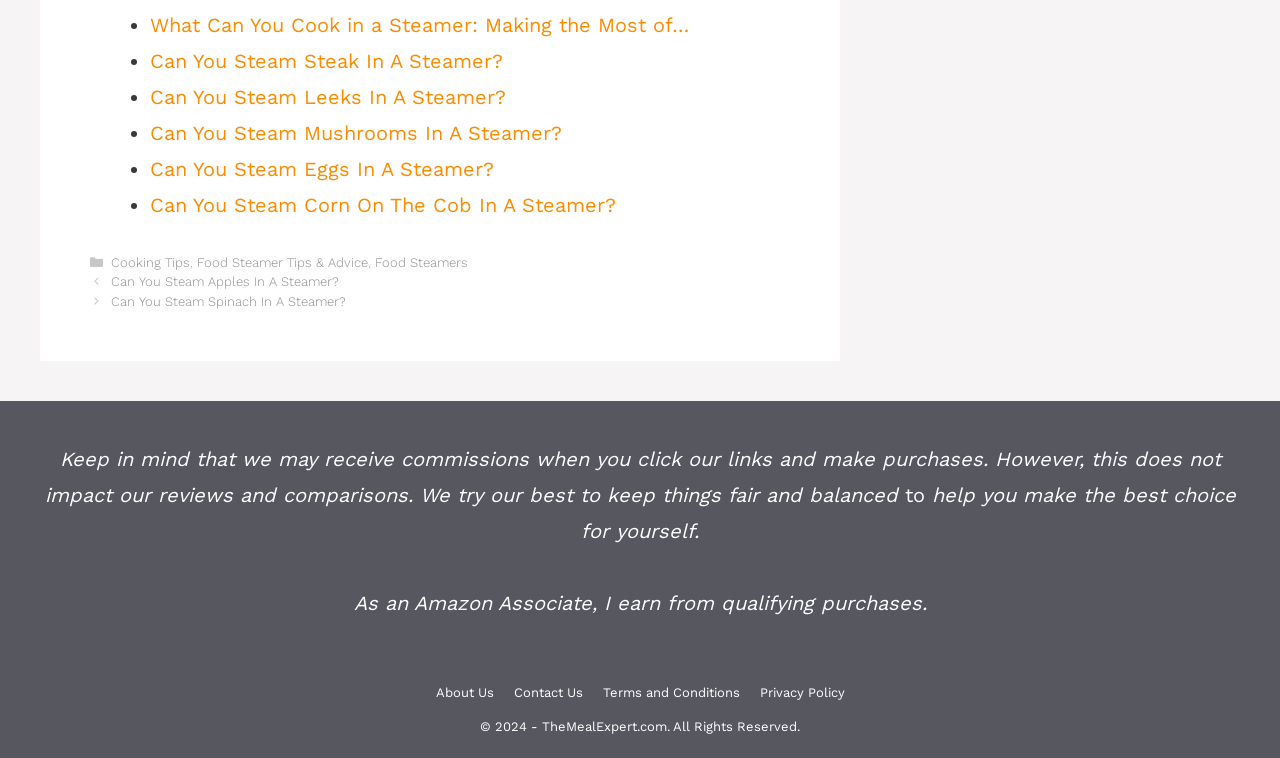Using the information in the image, give a detailed answer to the following question: What is the copyright year of the webpage?

The copyright notice at the bottom of the webpage states '© 2024 - TheMealExpert.com. All Rights Reserved.', which indicates that the copyright year of the webpage is 2024.